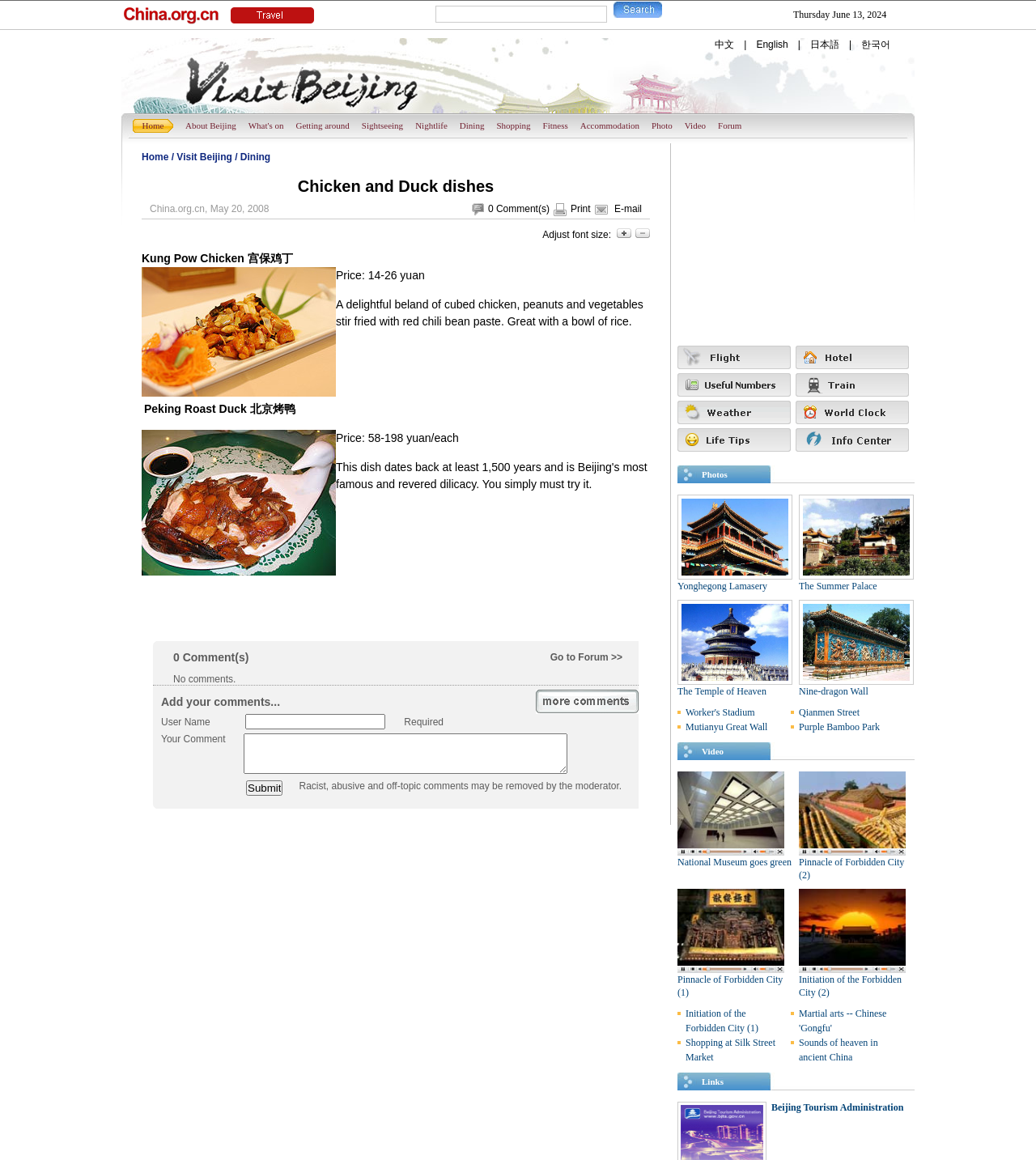Pinpoint the bounding box coordinates of the clickable area needed to execute the instruction: "Add a comment". The coordinates should be specified as four float numbers between 0 and 1, i.e., [left, top, right, bottom].

[0.235, 0.632, 0.547, 0.667]